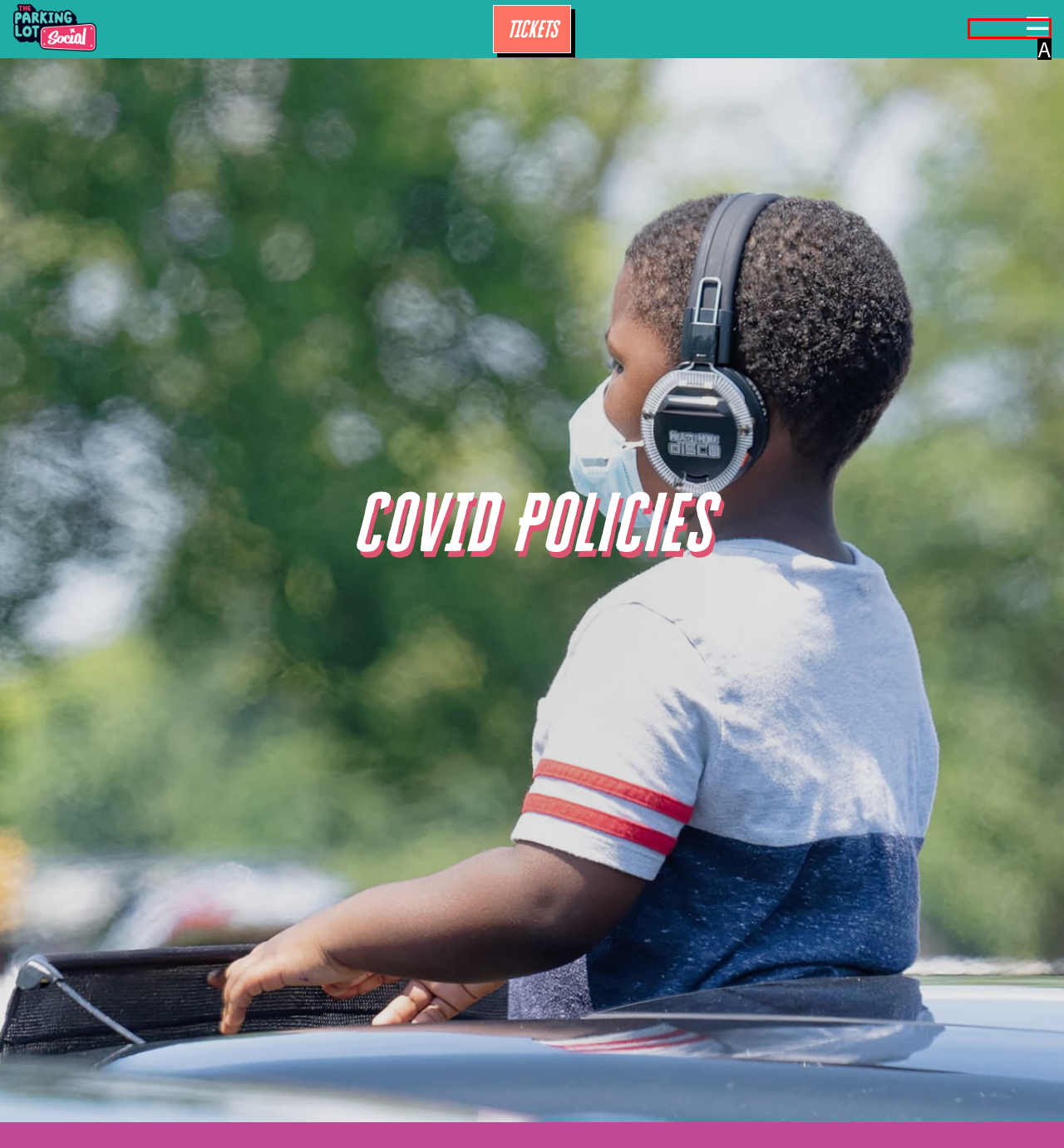From the given options, choose the HTML element that aligns with the description: ☰. Respond with the letter of the selected element.

A